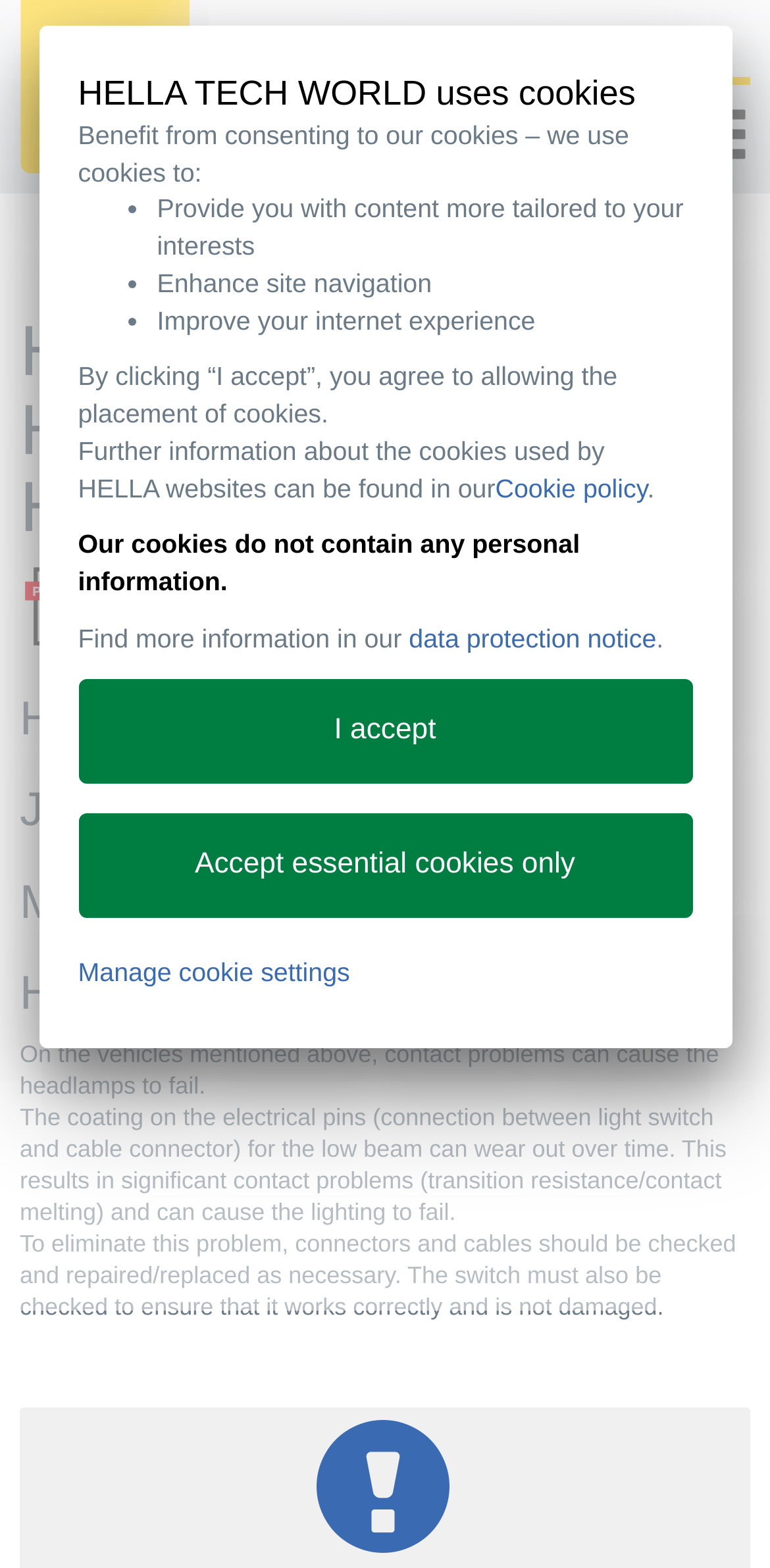Find the headline of the webpage and generate its text content.

HONDA Jazz II (GD) - Headlamp failure | HELLA